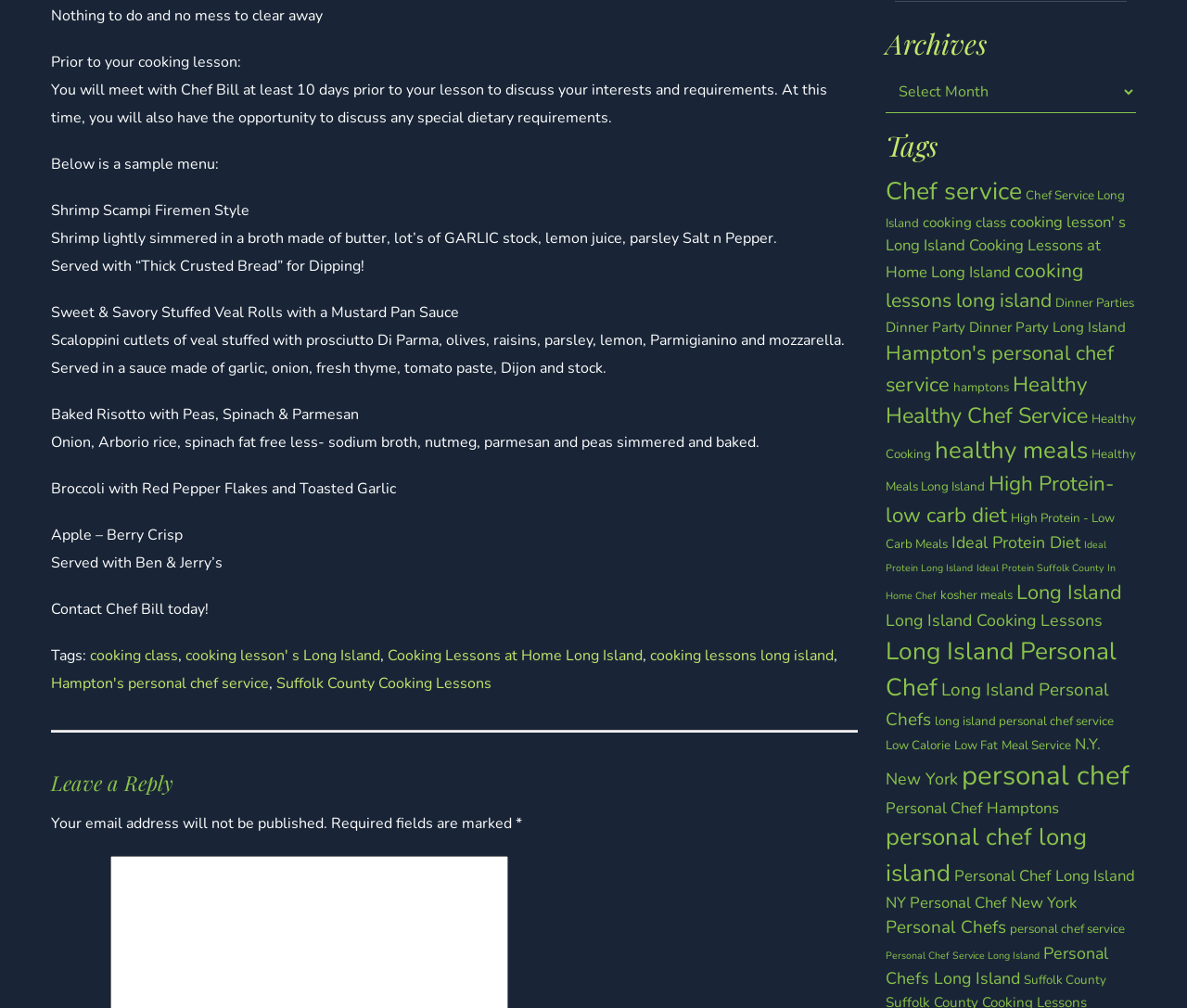Please identify the bounding box coordinates of the area that needs to be clicked to follow this instruction: "View cooking class details".

[0.076, 0.64, 0.15, 0.661]